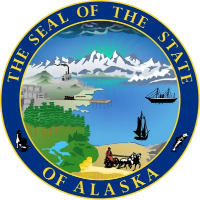What is the significance of the ship in the foreground?
Look at the webpage screenshot and answer the question with a detailed explanation.

The ship in the foreground represents Alaska's economy, which is closely tied to its maritime activities and natural resources.